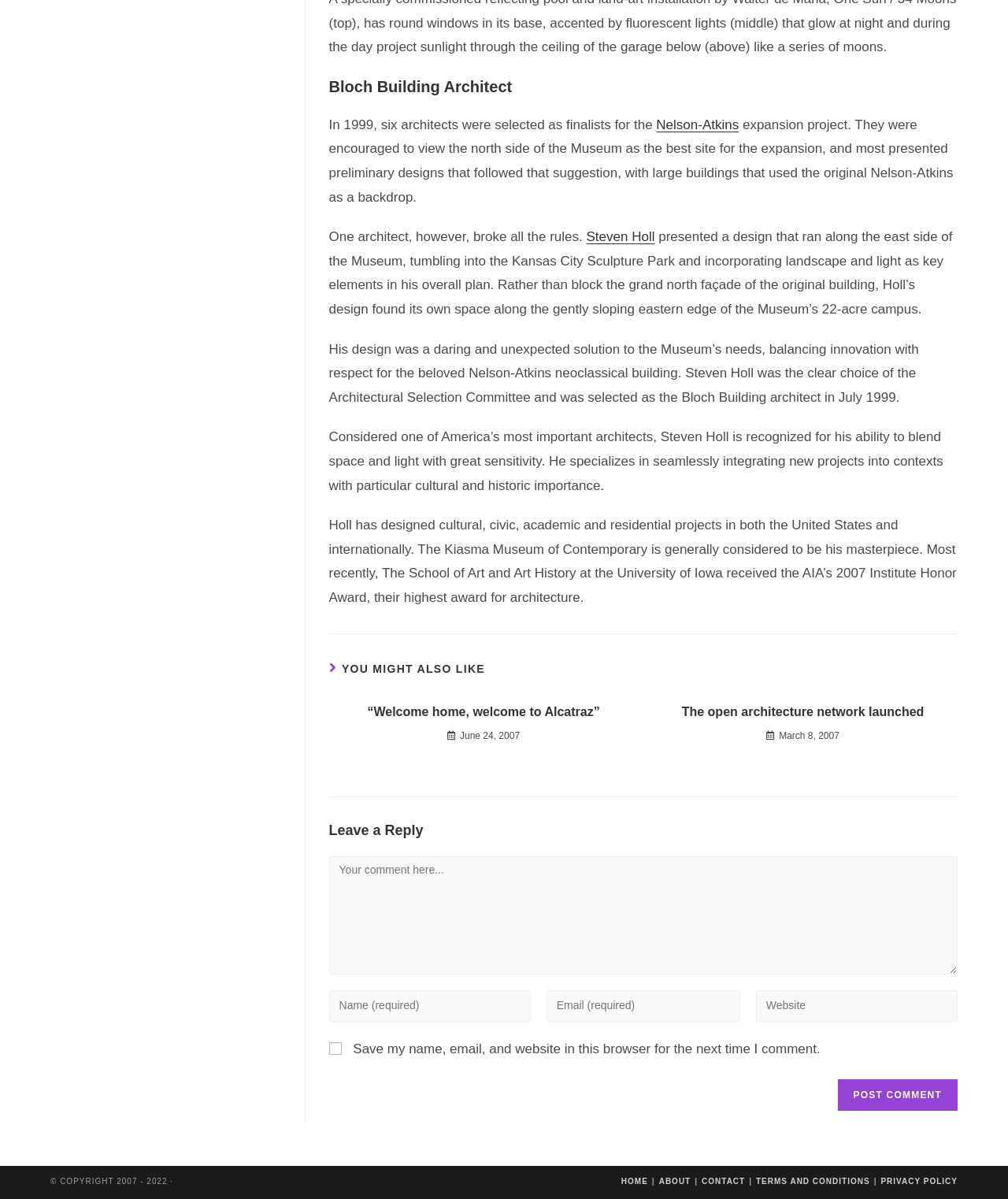Please specify the bounding box coordinates of the clickable section necessary to execute the following command: "Click on the 'Steven Holl' link".

[0.582, 0.191, 0.65, 0.204]